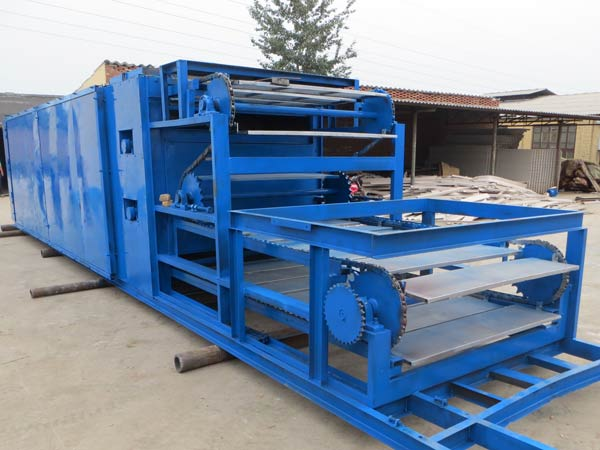What are the two classifications of drying lines?
Using the image as a reference, answer the question with a short word or phrase.

Civil engineering brick dryers and metal dryers